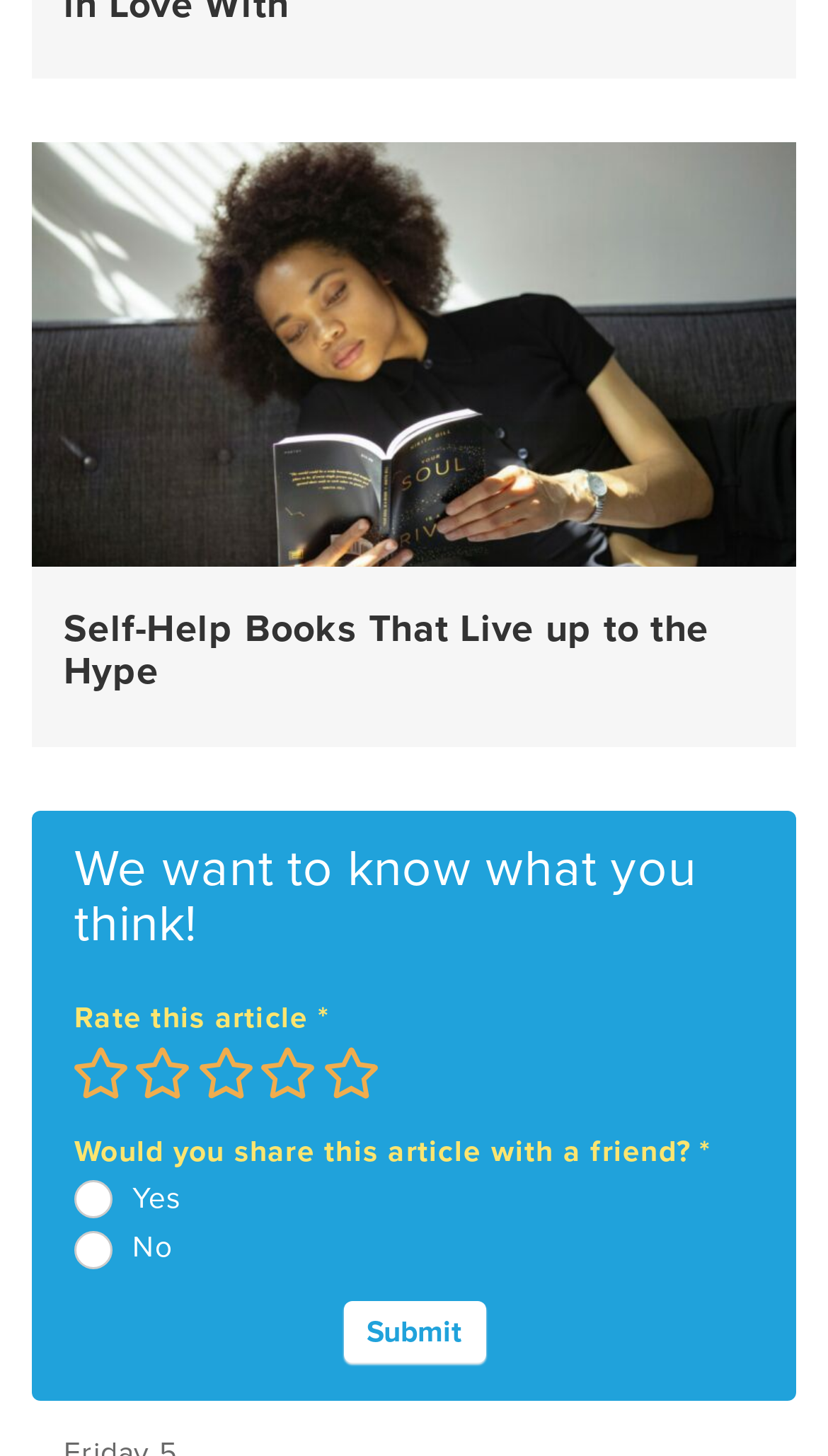Can you find the bounding box coordinates of the area I should click to execute the following instruction: "Click the link to read the article"?

[0.038, 0.416, 0.856, 0.477]